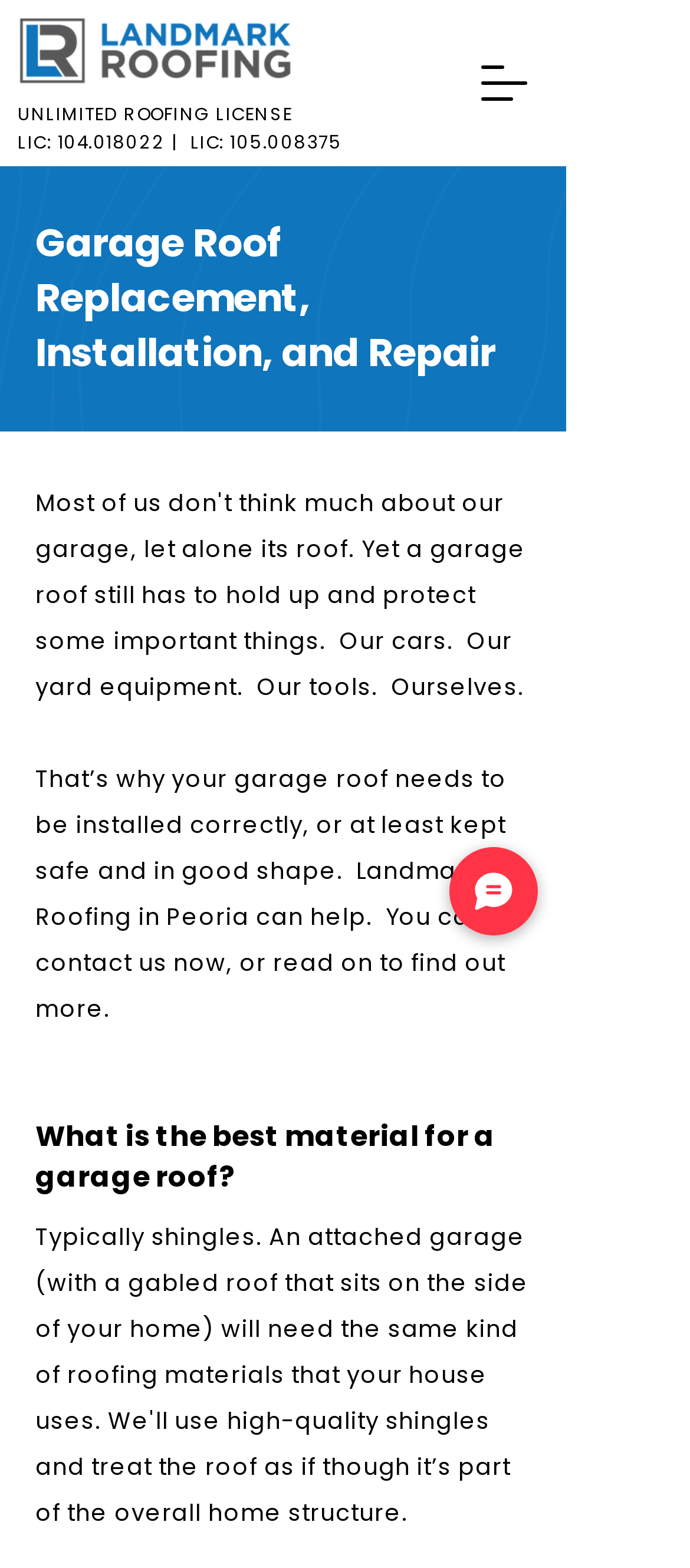What is the purpose of contacting Landmark Roofing?
Based on the visual content, answer with a single word or a brief phrase.

Get help with garage roof